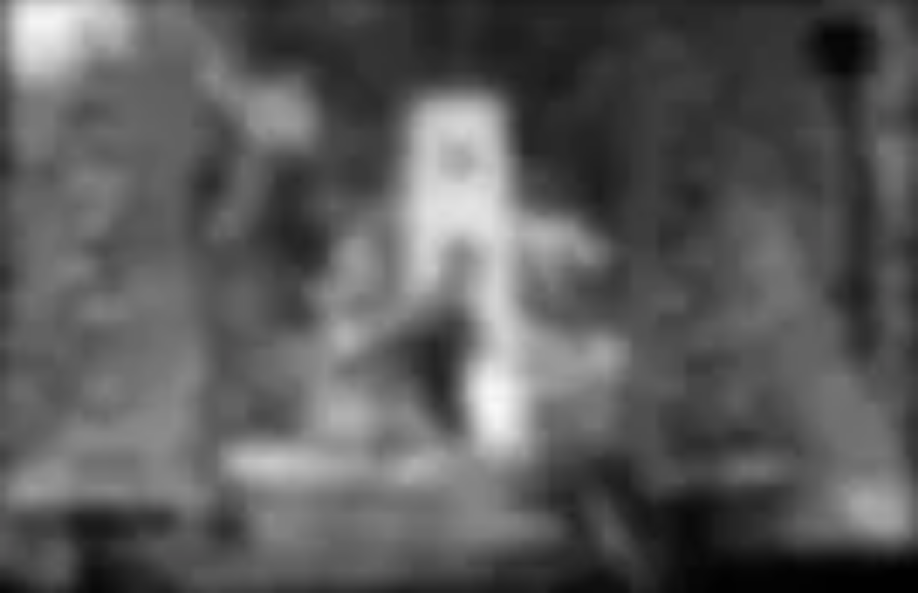What is the Gare Musée des Tournadoux?
Kindly give a detailed and elaborate answer to the question.

The Gare Musée des Tournadoux is a museum that the local community hopes will finally come to fruition, as mentioned in the caption. It is likely a museum related to the Viaduct and the Dam of the Eagle.